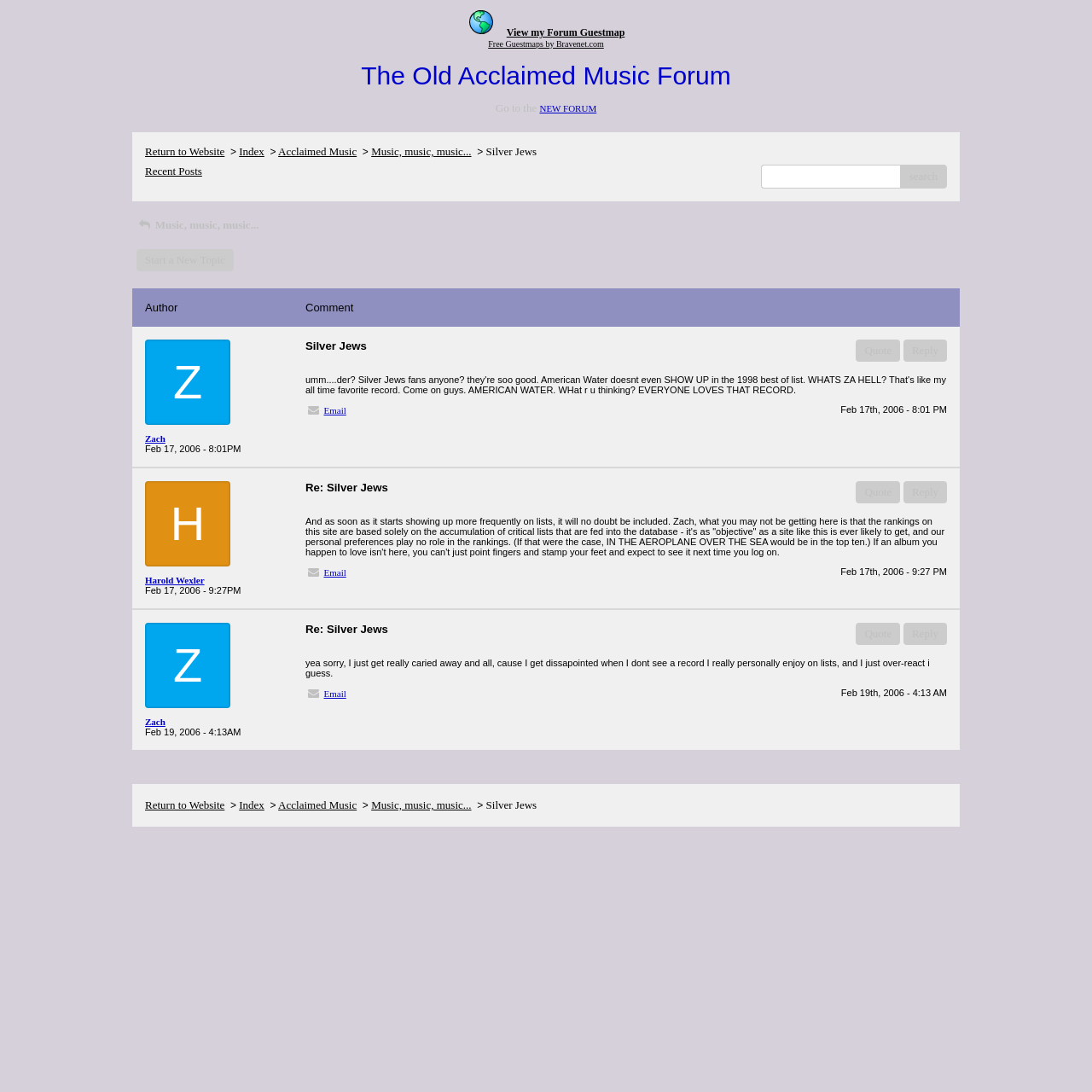What is the topic of the first post?
Use the image to answer the question with a single word or phrase.

Silver Jews